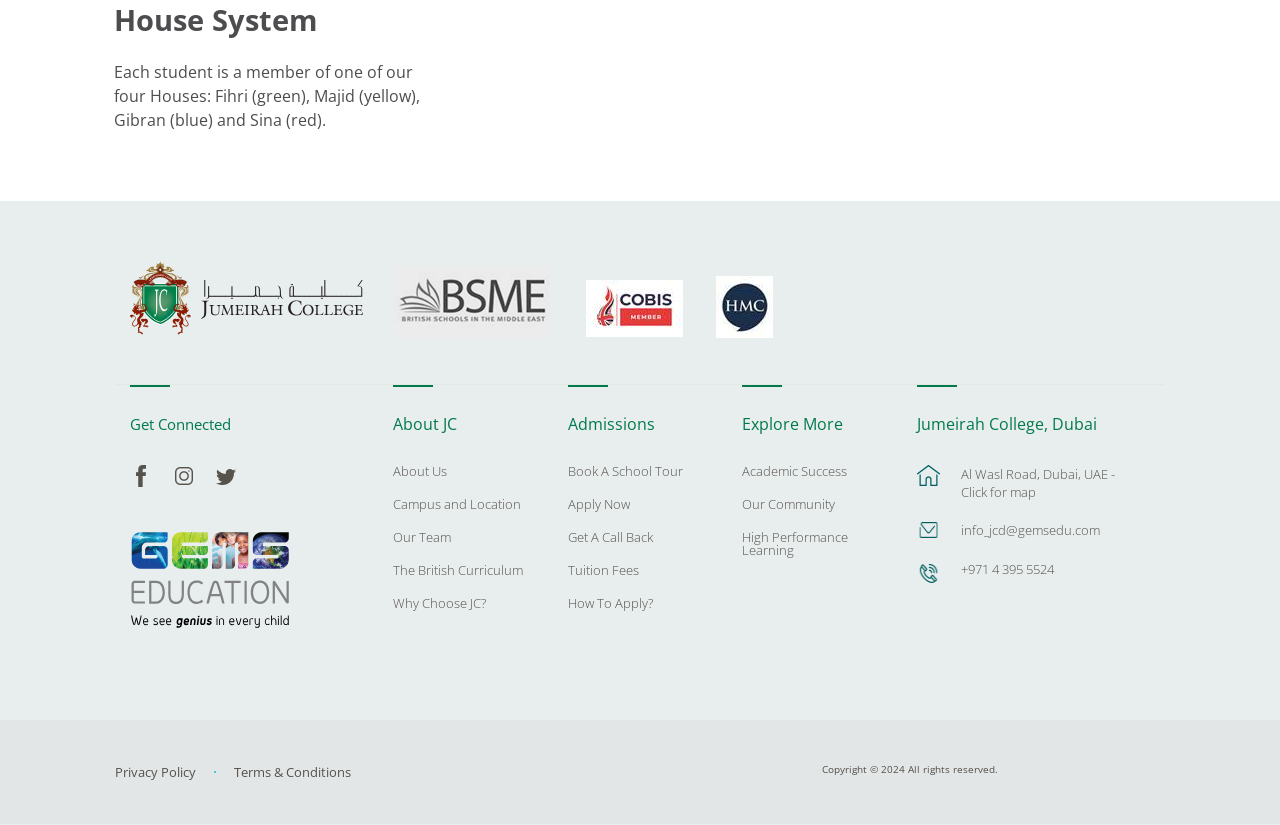Locate the bounding box coordinates of the clickable region to complete the following instruction: "Visit GEMS Education."

[0.102, 0.642, 0.228, 0.766]